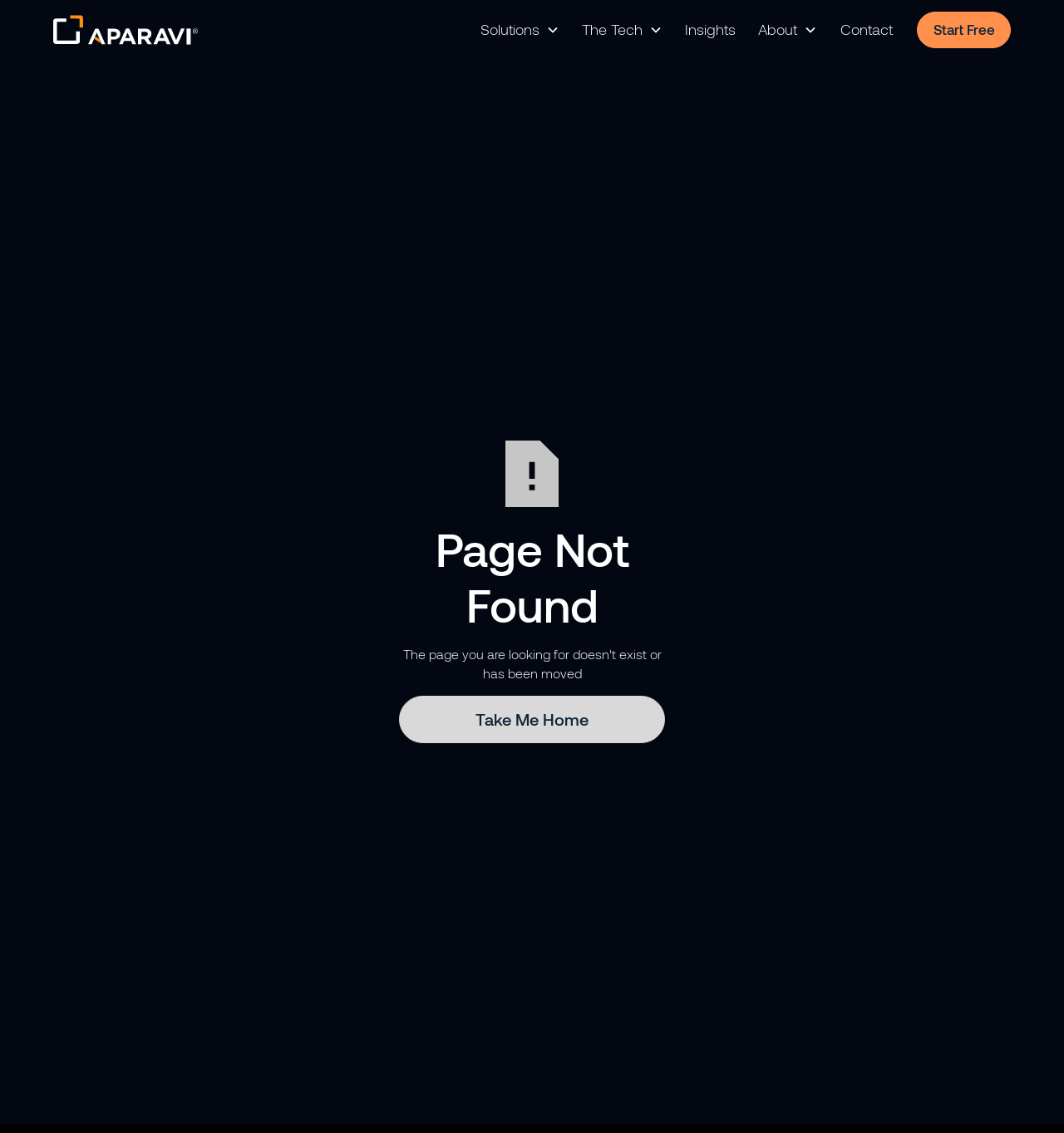Pinpoint the bounding box coordinates of the element that must be clicked to accomplish the following instruction: "Read about Industry 4.0". The coordinates should be in the format of four float numbers between 0 and 1, i.e., [left, top, right, bottom].

None